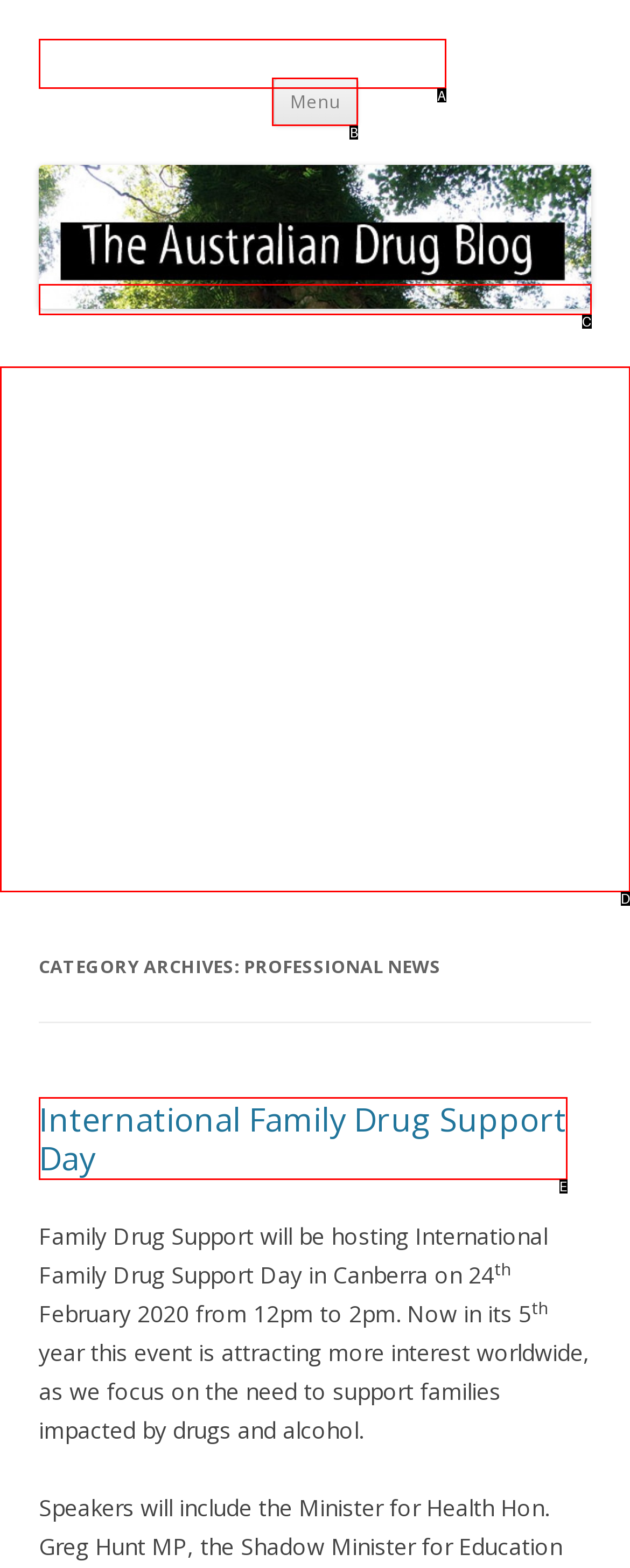Based on the description: parent_node: Australian Drug Blog, identify the matching lettered UI element.
Answer by indicating the letter from the choices.

C